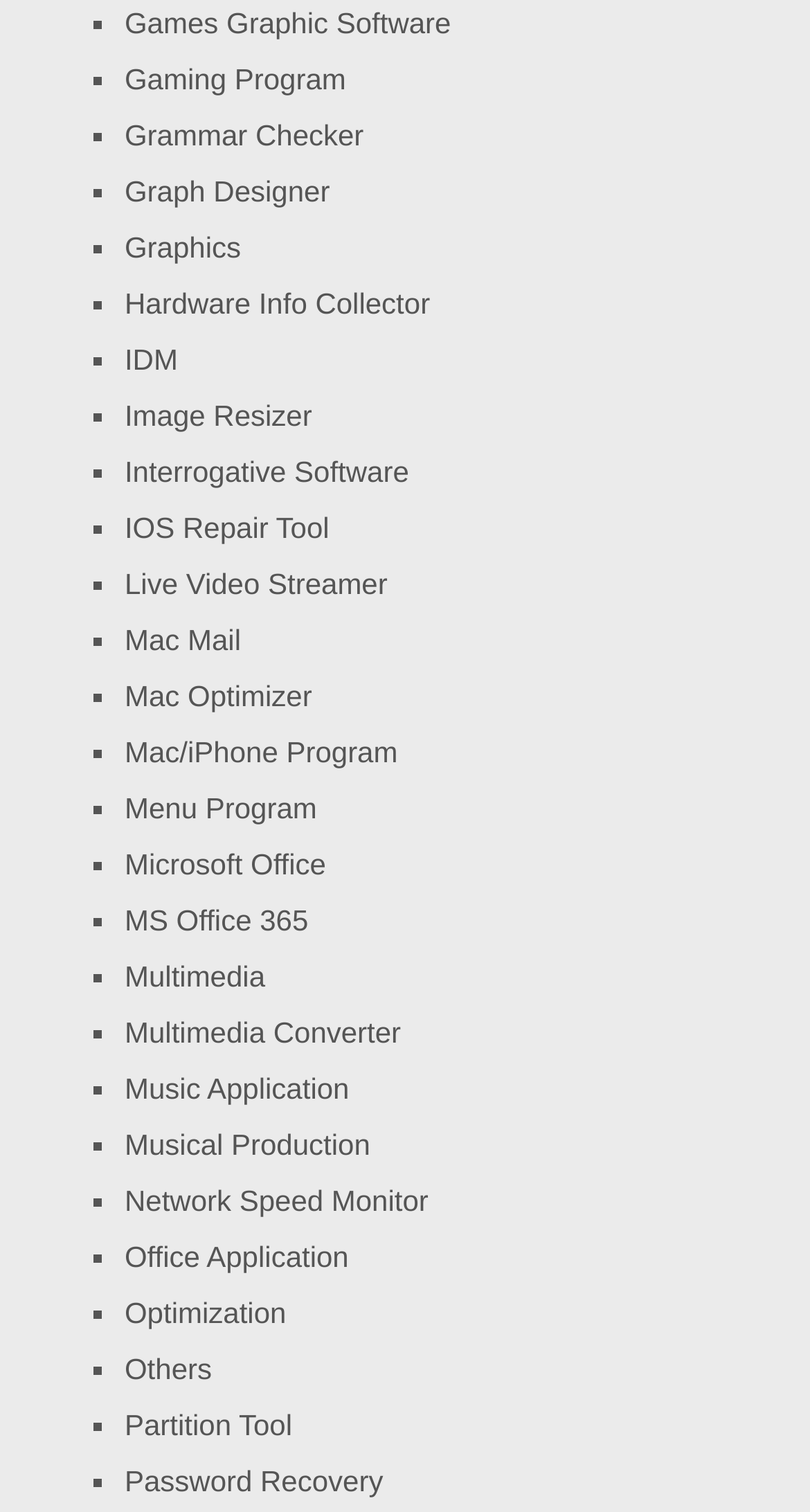Can you determine the bounding box coordinates of the area that needs to be clicked to fulfill the following instruction: "Explore Multimedia Converter"?

[0.154, 0.672, 0.495, 0.694]